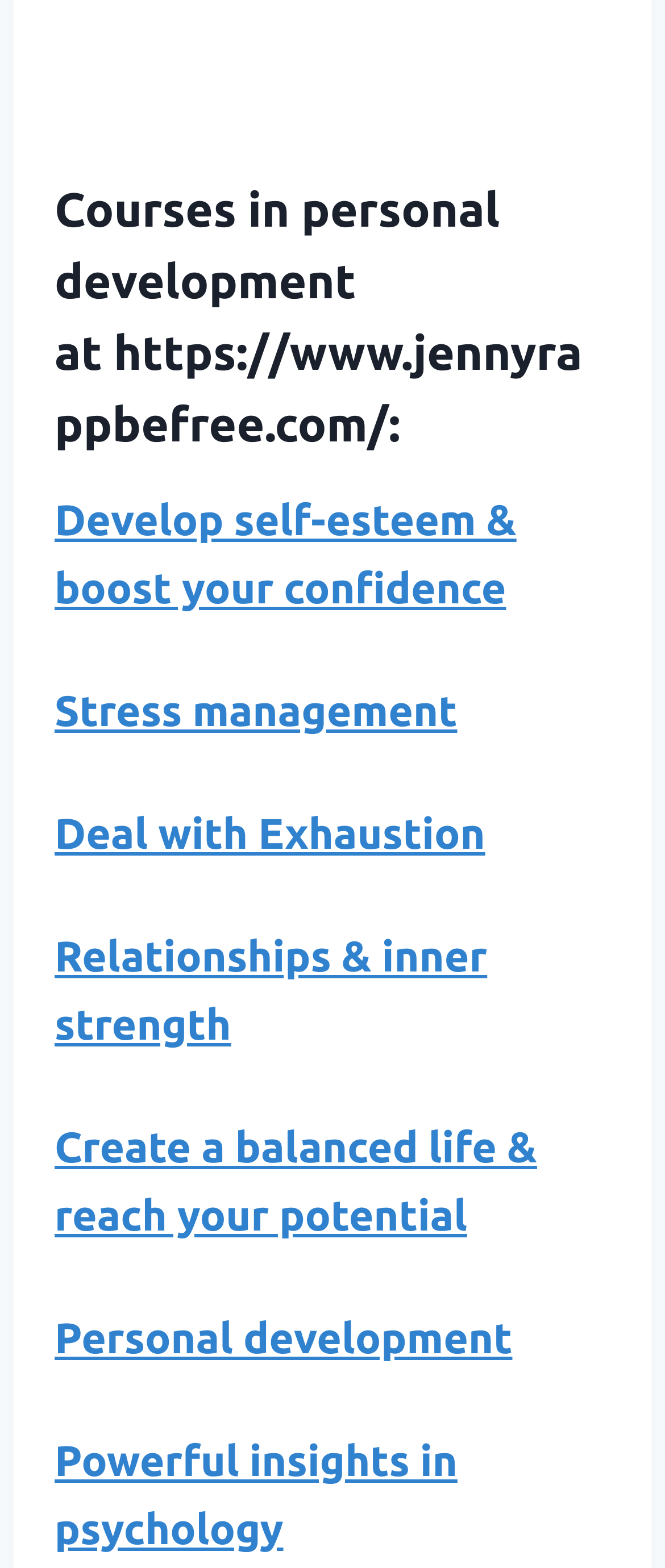Determine the bounding box coordinates of the clickable area required to perform the following instruction: "Learn about 'Personal development'". The coordinates should be represented as four float numbers between 0 and 1: [left, top, right, bottom].

[0.082, 0.838, 0.77, 0.868]